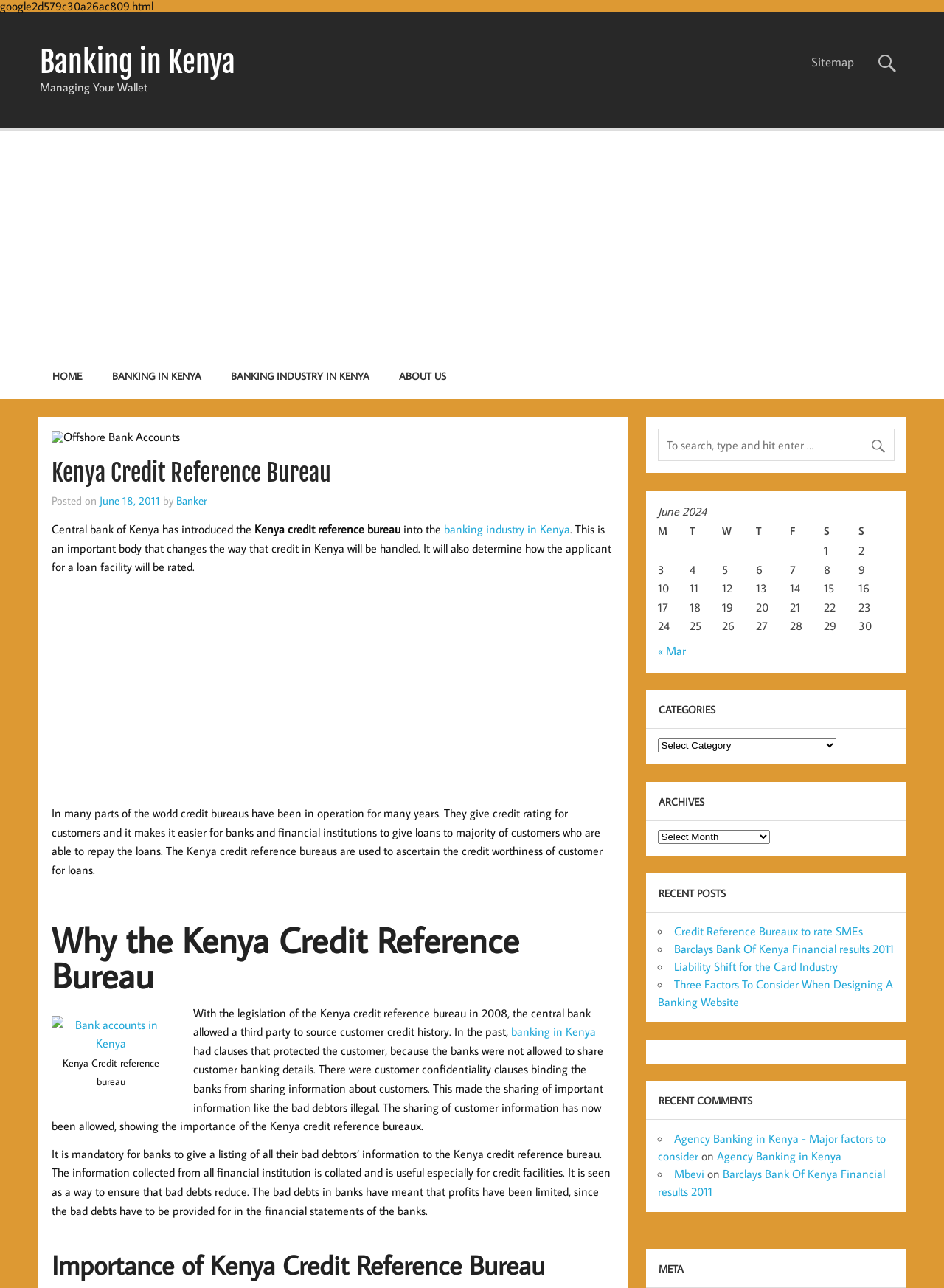Identify the bounding box coordinates for the element you need to click to achieve the following task: "Click on the 'HOME' link". The coordinates must be four float values ranging from 0 to 1, formatted as [left, top, right, bottom].

[0.04, 0.275, 0.103, 0.31]